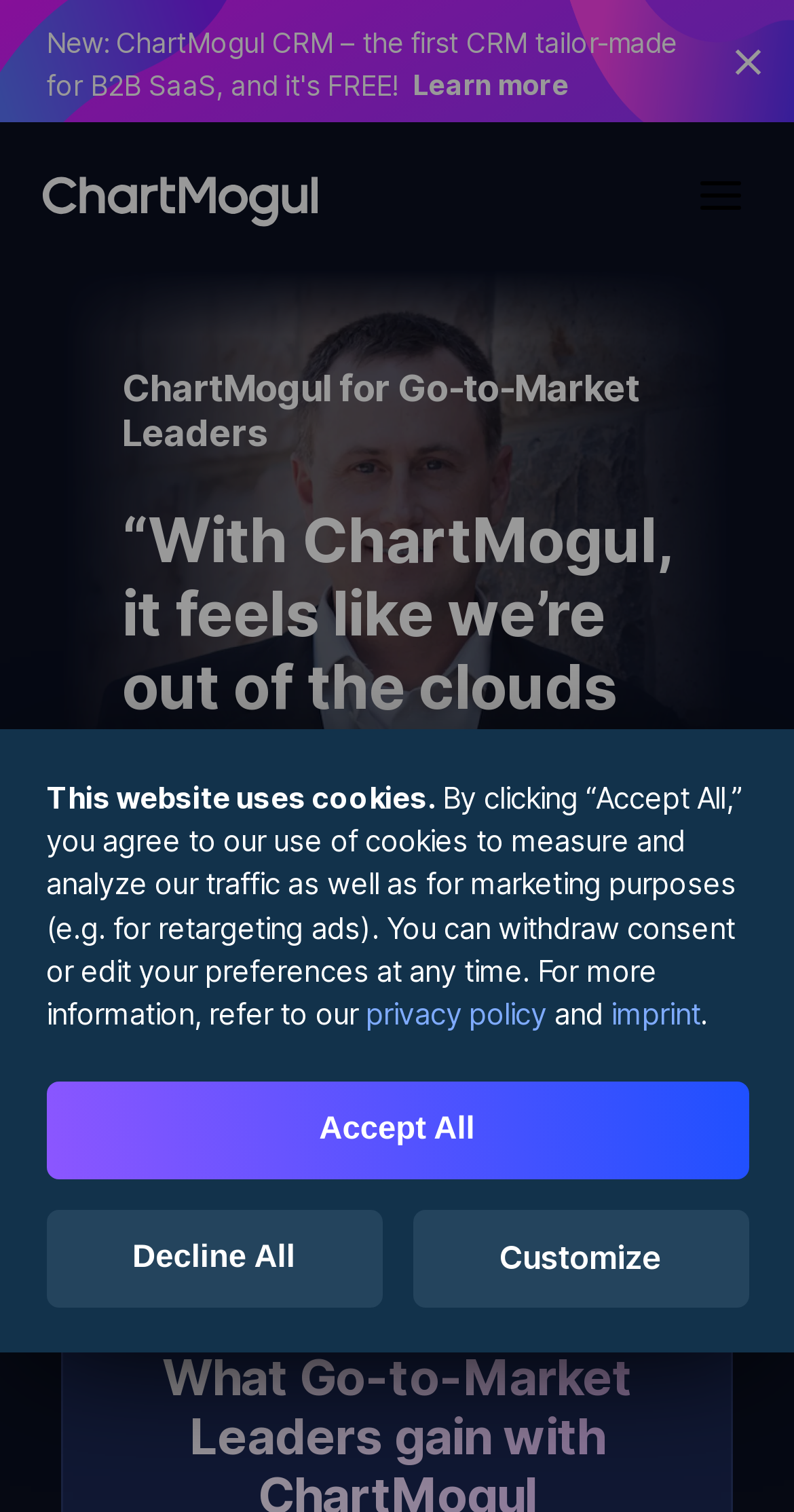Present a detailed account of what is displayed on the webpage.

The webpage is about ChartMogul, a platform for go-to-market leaders. At the top of the page, there is a large image spanning the entire width, followed by a link to learn more about ChartMogul CRM, a free CRM tailor-made for B2B SaaS. A close button is positioned at the top right corner.

Below the top section, there is a navigation menu with an "Open Mobile Menu" button at the right end. The main content area is divided into two sections. On the left, there is a header section with a heading "ChartMogul for Go-to-Market Leaders" and a blockquote containing a testimonial quote from Travis Todd, Co-founder and Head of Revenue at Contacts+, which matches the meta description.

On the right side of the main content area, there is a complementary section that takes up about half of the page's height. This section contains a notice about the website's use of cookies, with three paragraphs of text explaining the purpose of cookies and how to manage preferences. There are three buttons at the bottom of this section: "Accept All", "Decline All", and "Customize". Additionally, there are two links to the privacy policy and imprint.

Throughout the page, there are several images, including a logo at the top left corner, an icon within the "Open Mobile Menu" button, and another icon within the close button.